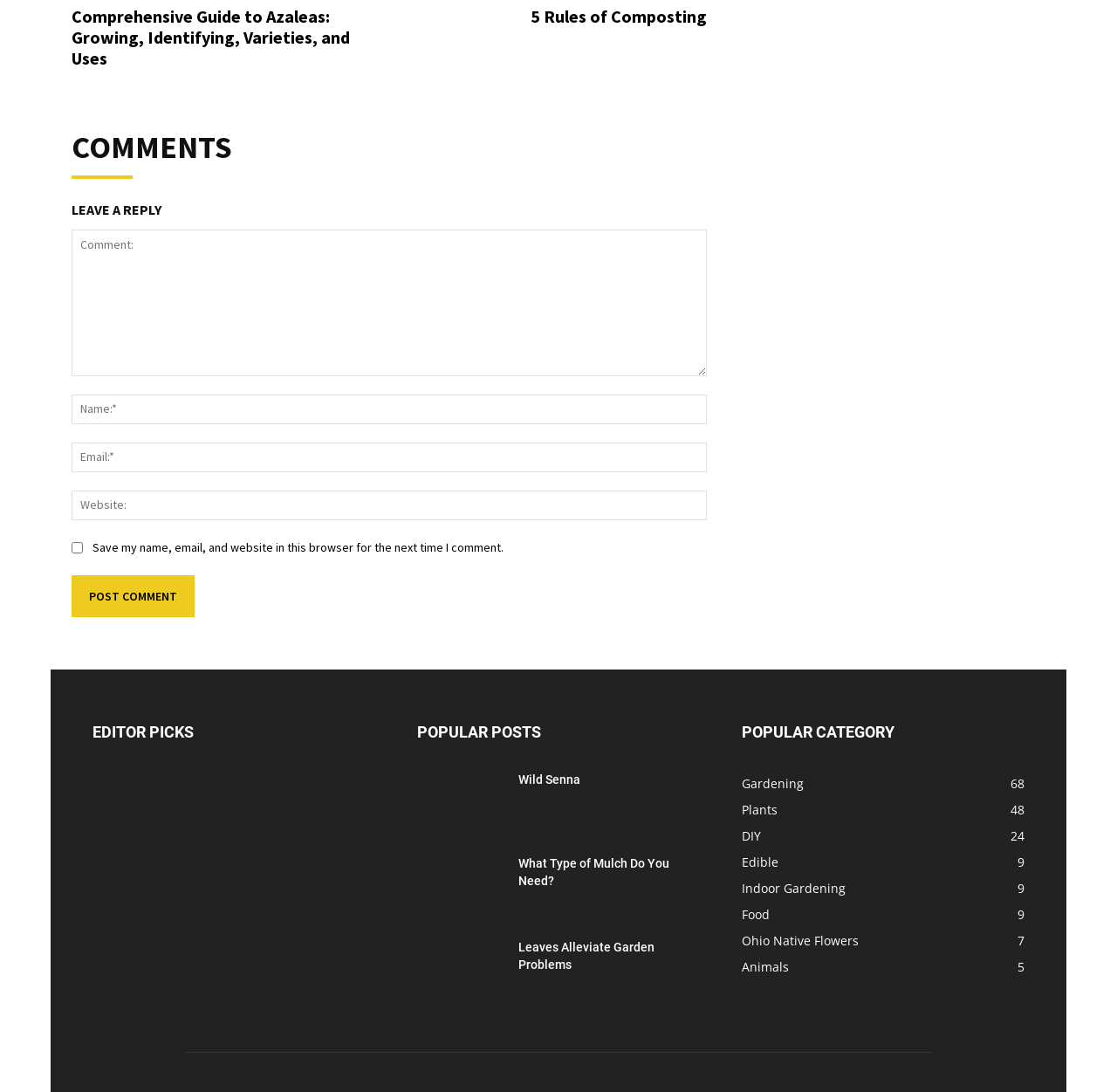Could you indicate the bounding box coordinates of the region to click in order to complete this instruction: "Learn about 'What is a Chiropodist'".

None